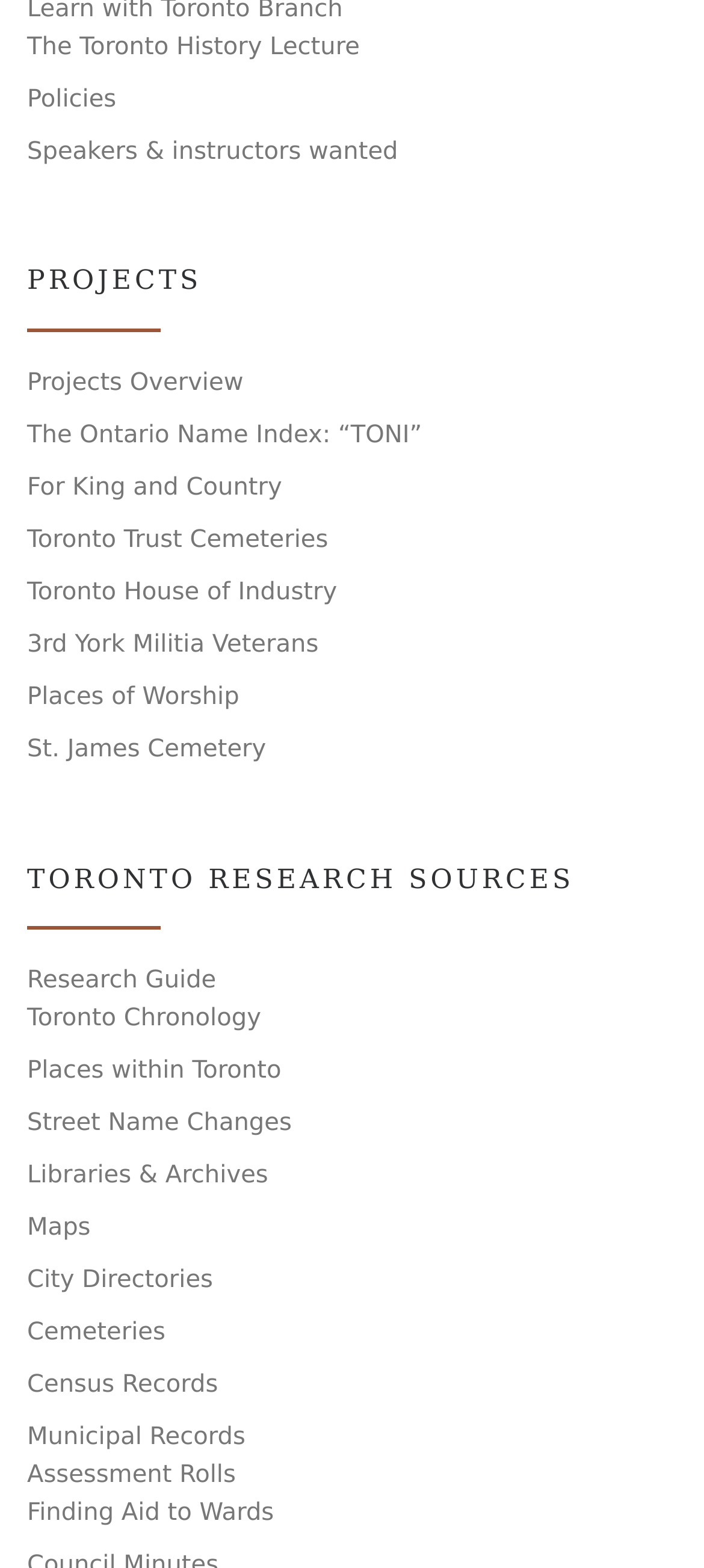What is the name of the cemetery mentioned? Refer to the image and provide a one-word or short phrase answer.

St. James Cemetery